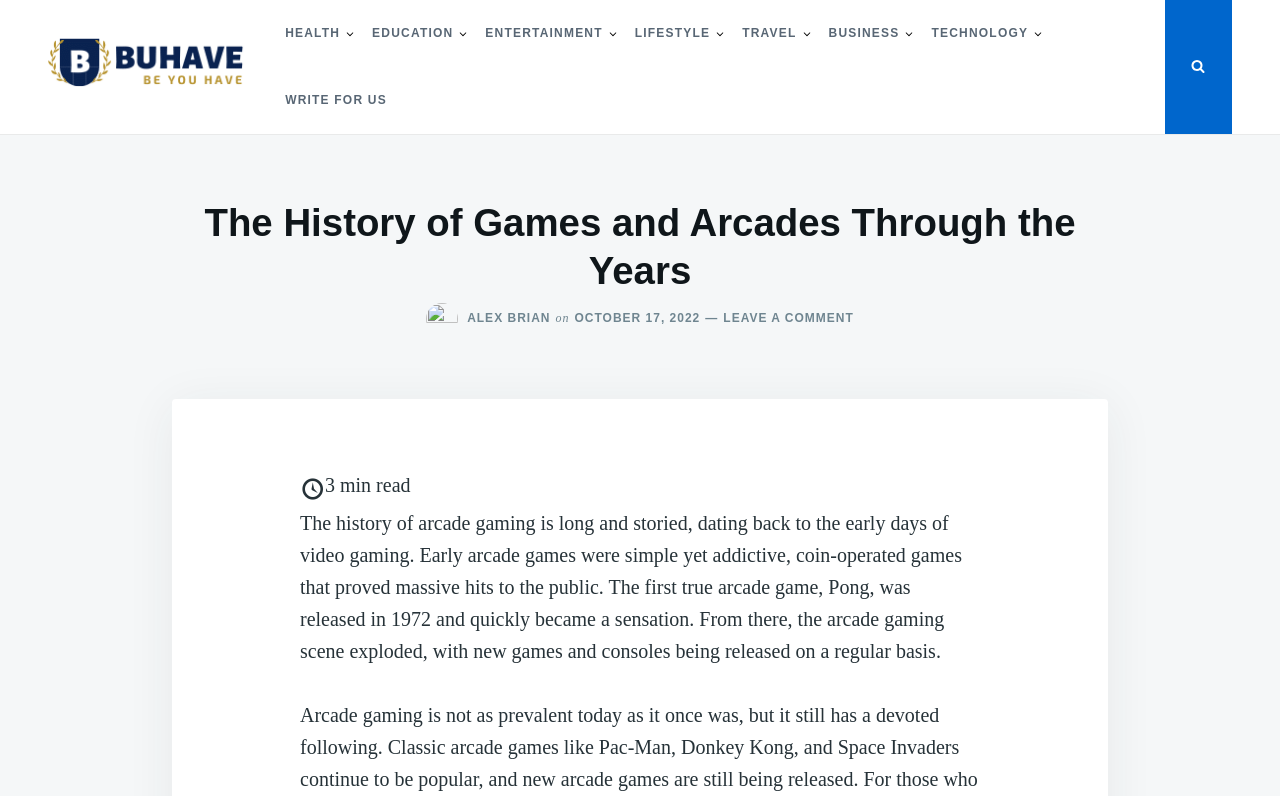Given the webpage screenshot and the description, determine the bounding box coordinates (top-left x, top-left y, bottom-right x, bottom-right y) that define the location of the UI element matching this description: Education

[0.278, 0.0, 0.367, 0.084]